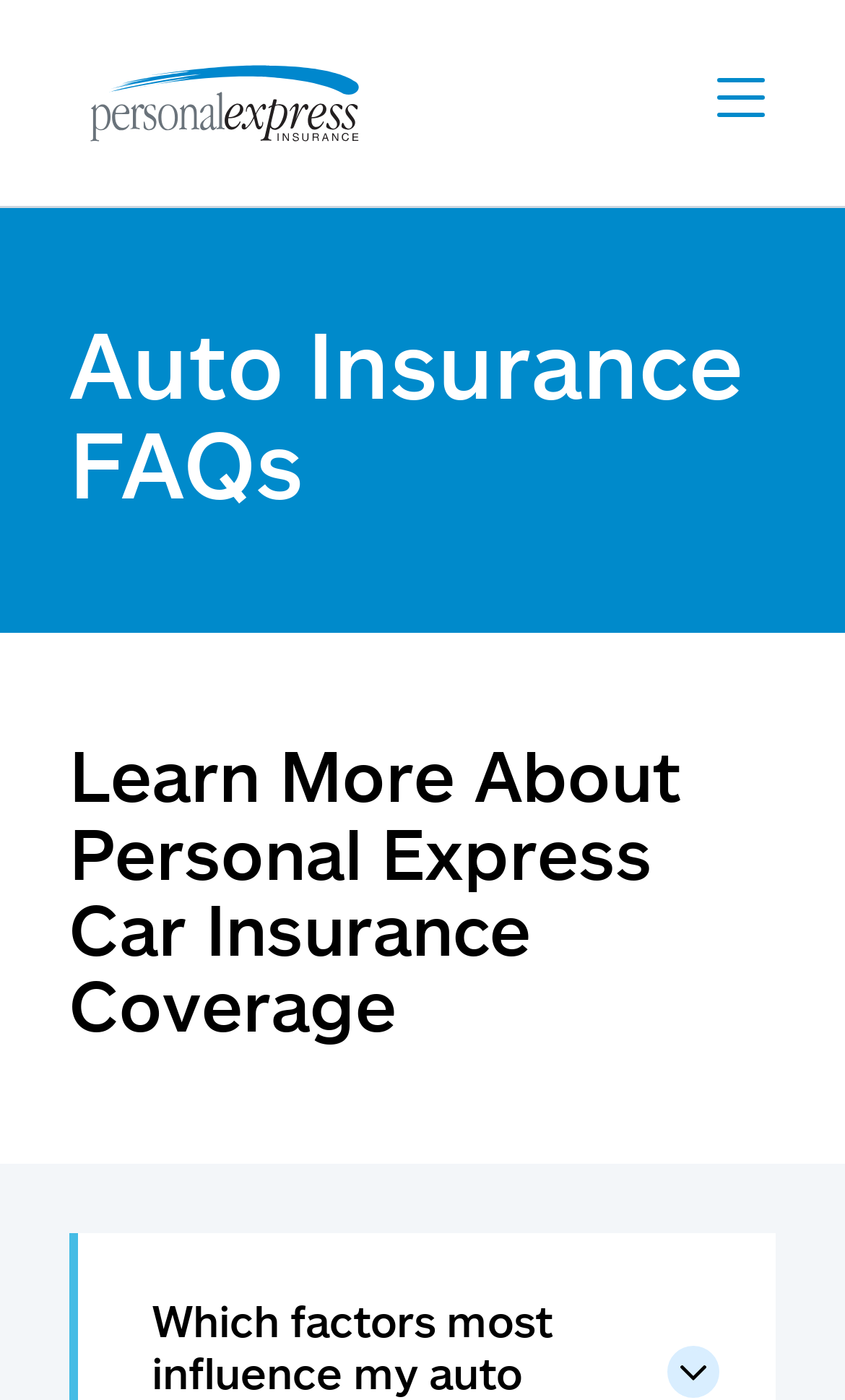Locate the bounding box of the UI element based on this description: "title="Direct Auto"". Provide four float numbers between 0 and 1 as [left, top, right, bottom].

[0.082, 0.0, 0.431, 0.152]